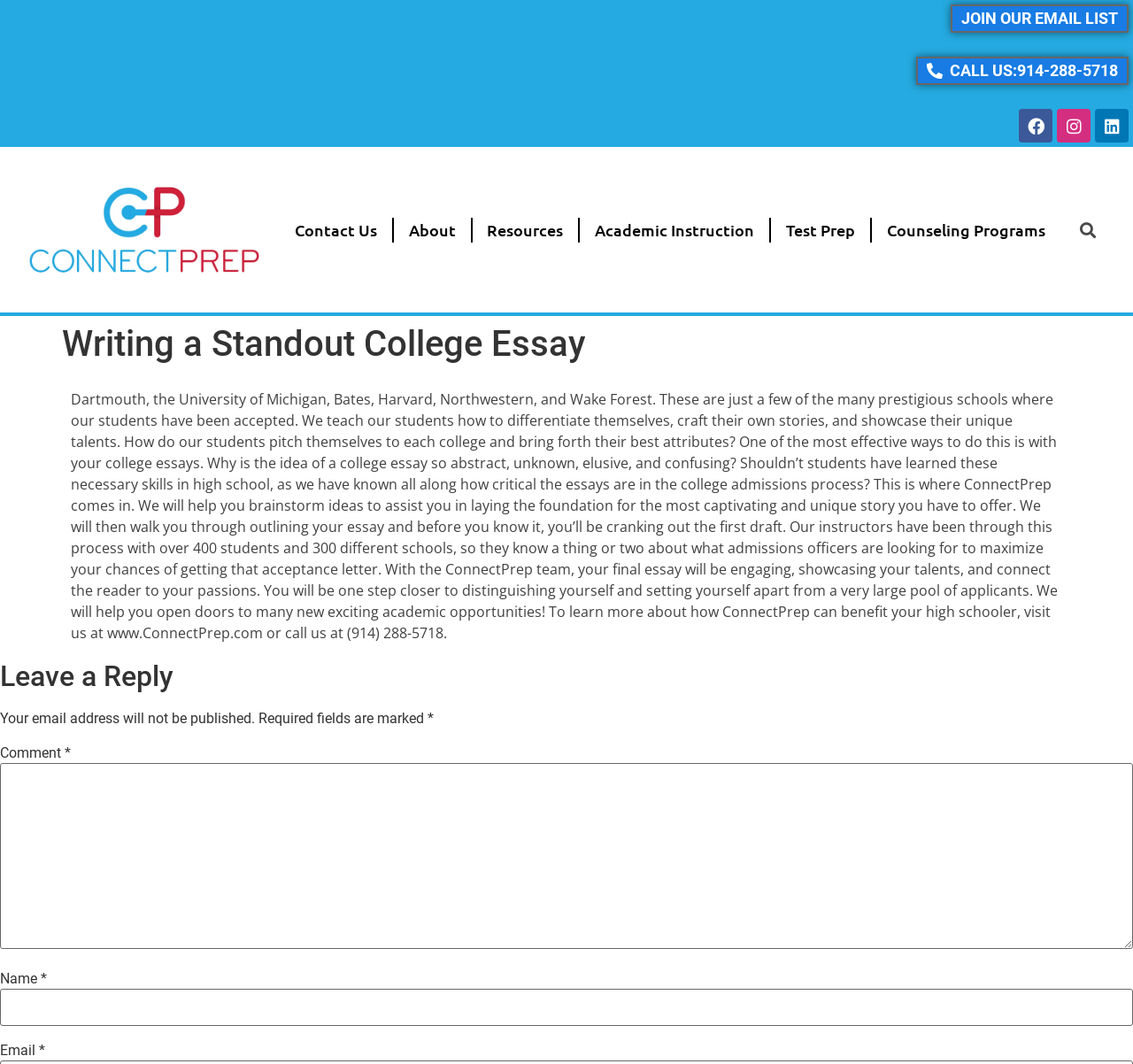Please identify the bounding box coordinates of the element I need to click to follow this instruction: "Leave a comment".

[0.0, 0.717, 1.0, 0.892]